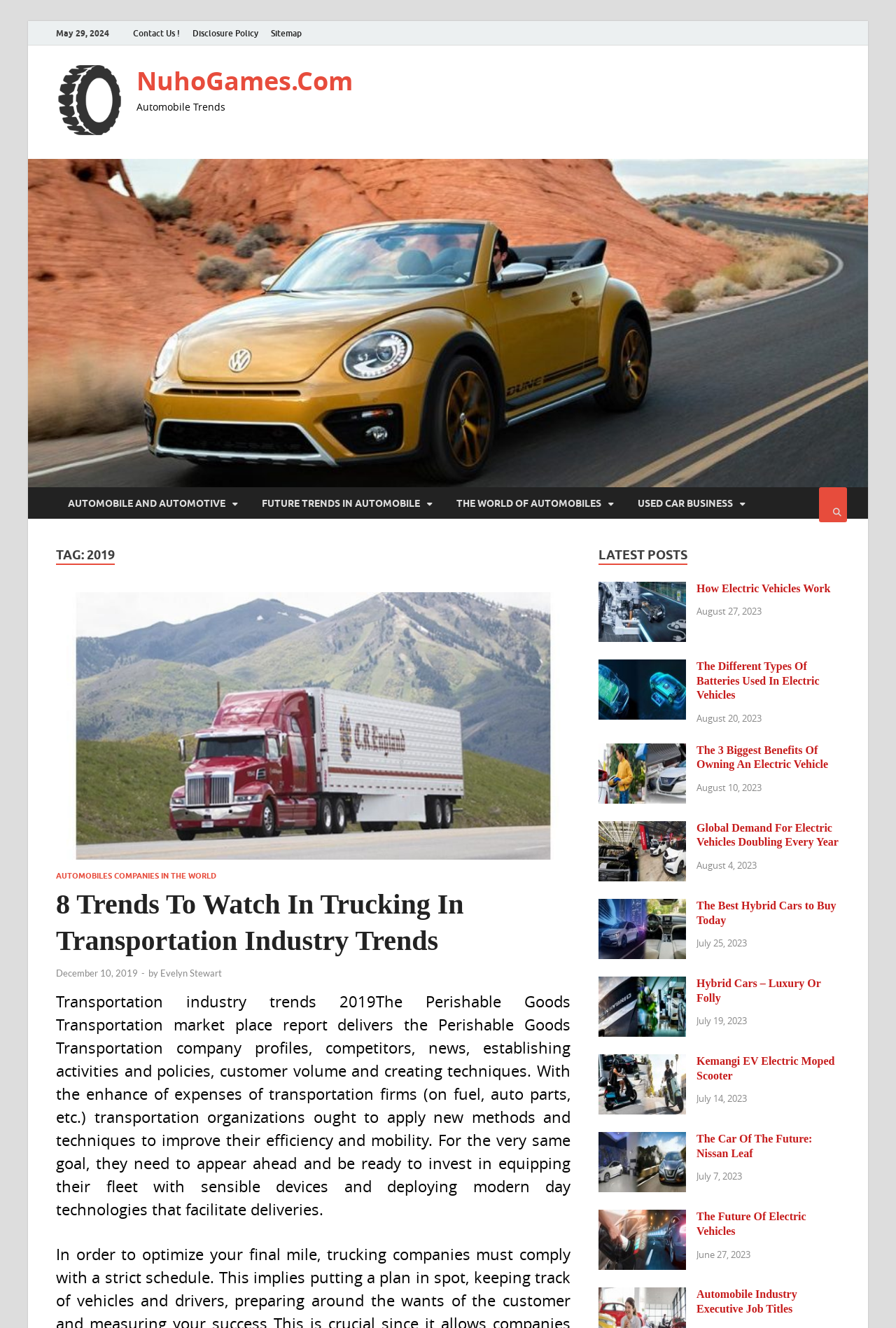Using the given description, provide the bounding box coordinates formatted as (top-left x, top-left y, bottom-right x, bottom-right y), with all values being floating point numbers between 0 and 1. Description: title="The Future Of Electric Vehicles"

[0.668, 0.913, 0.766, 0.922]